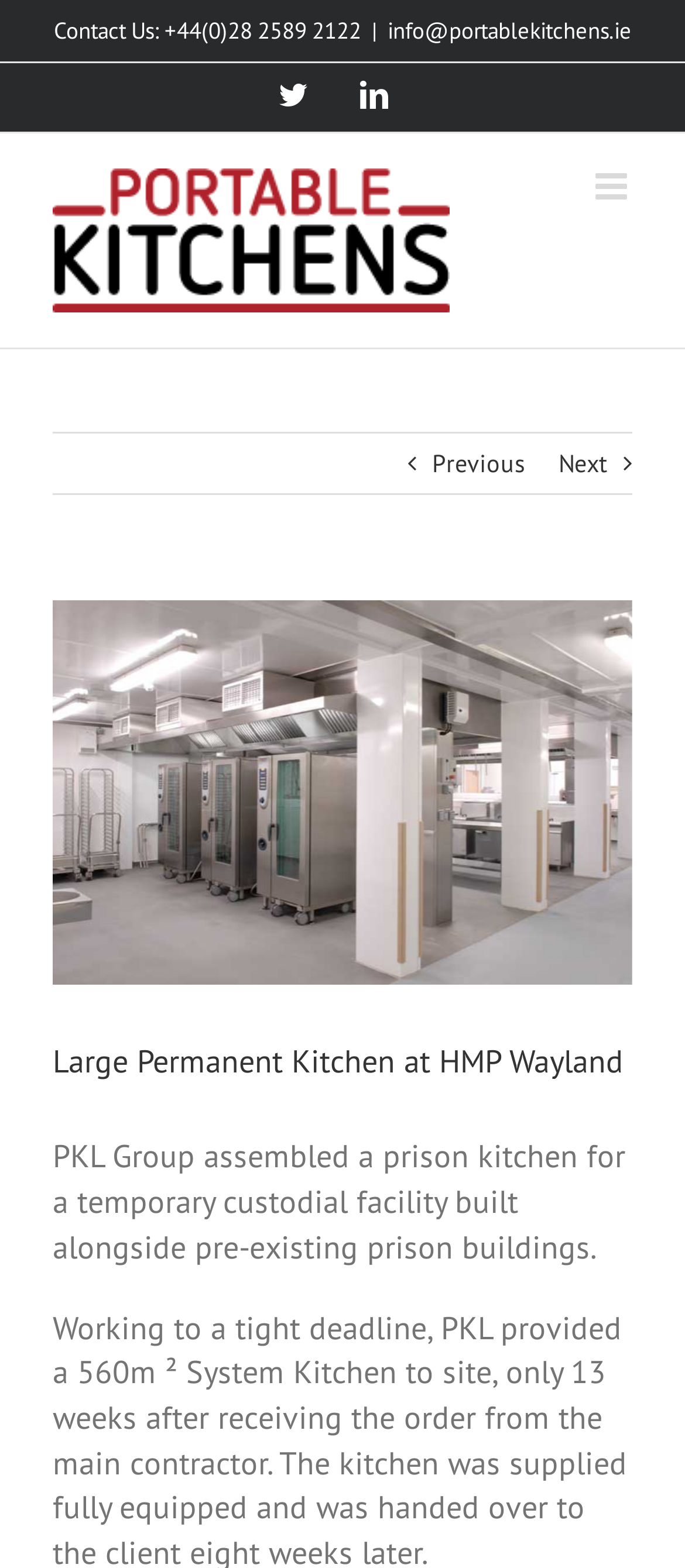What is the phone number to contact?
Examine the image and provide an in-depth answer to the question.

I found the contact information at the top of the webpage, where it says 'Contact Us: +44(0)28 2589 2122'.